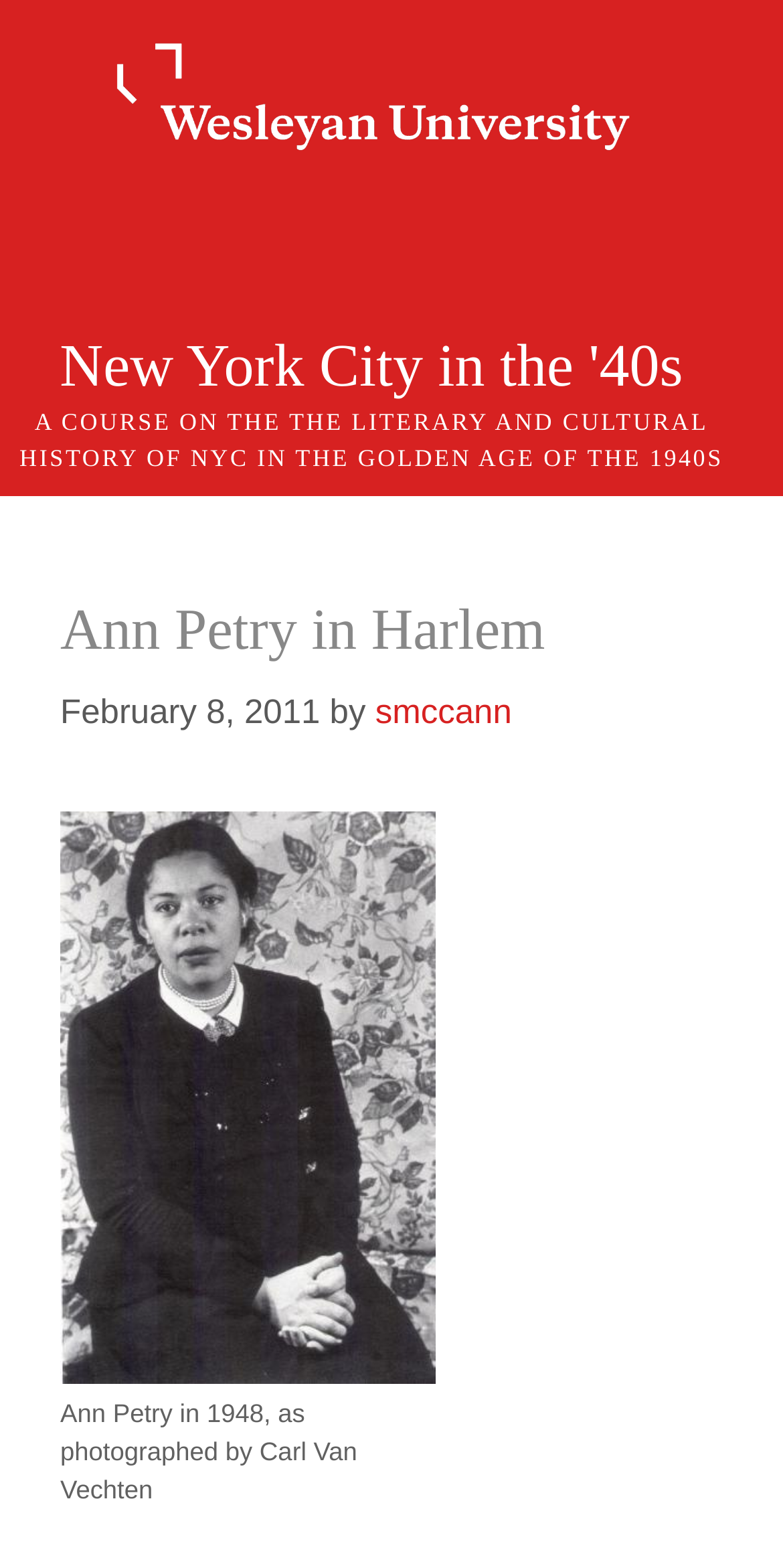Examine the screenshot and answer the question in as much detail as possible: When was the article published?

I found the publication date of the article by looking at the time element with the text 'February 8, 2011' which is a child of the HeaderAsNonLandmark element with the text 'Content'.